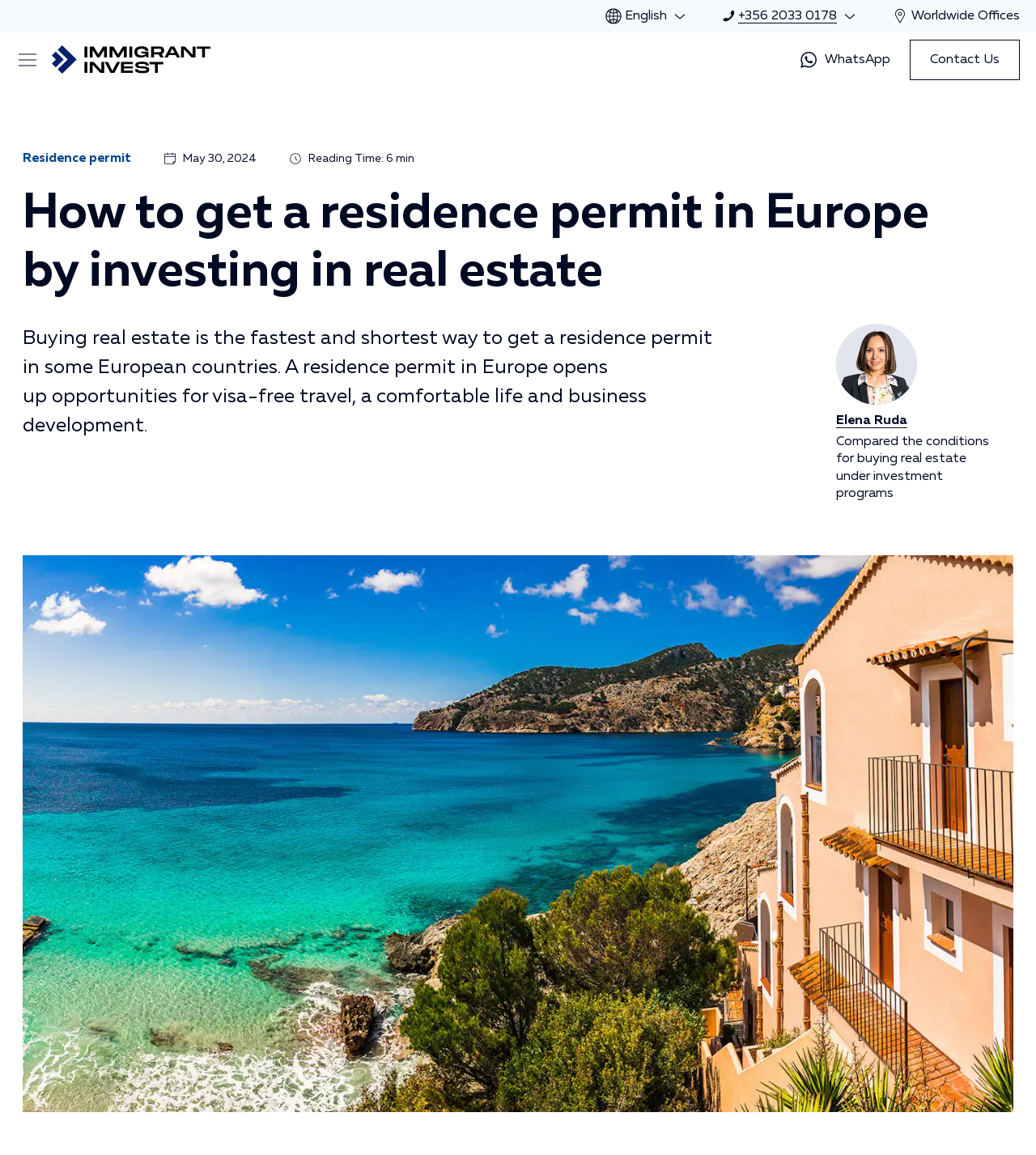Give a concise answer using only one word or phrase for this question:
Who is the author of the article?

Elena Ruda